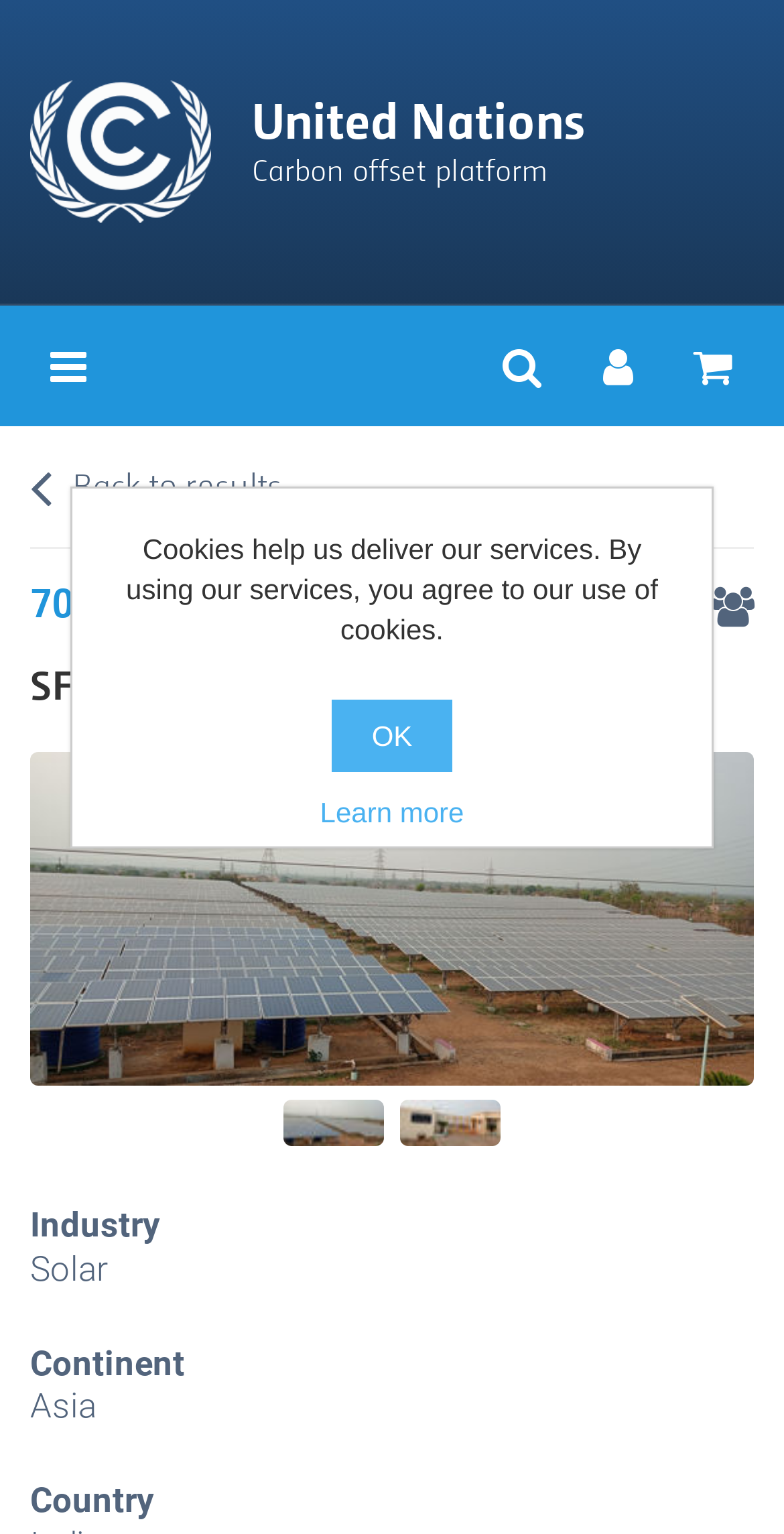Determine the bounding box coordinates of the clickable element to achieve the following action: 'Log in to the platform'. Provide the coordinates as four float values between 0 and 1, formatted as [left, top, right, bottom].

[0.744, 0.206, 0.833, 0.271]